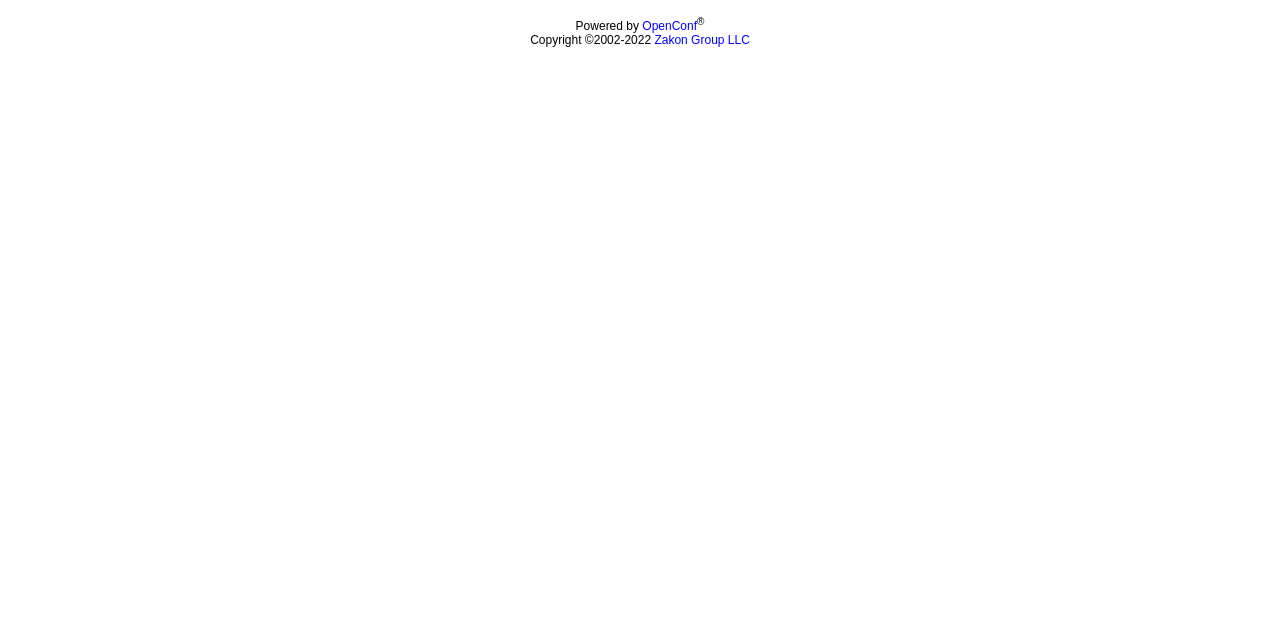Locate the bounding box of the UI element with the following description: "Zakon Group LLC".

[0.511, 0.051, 0.586, 0.073]